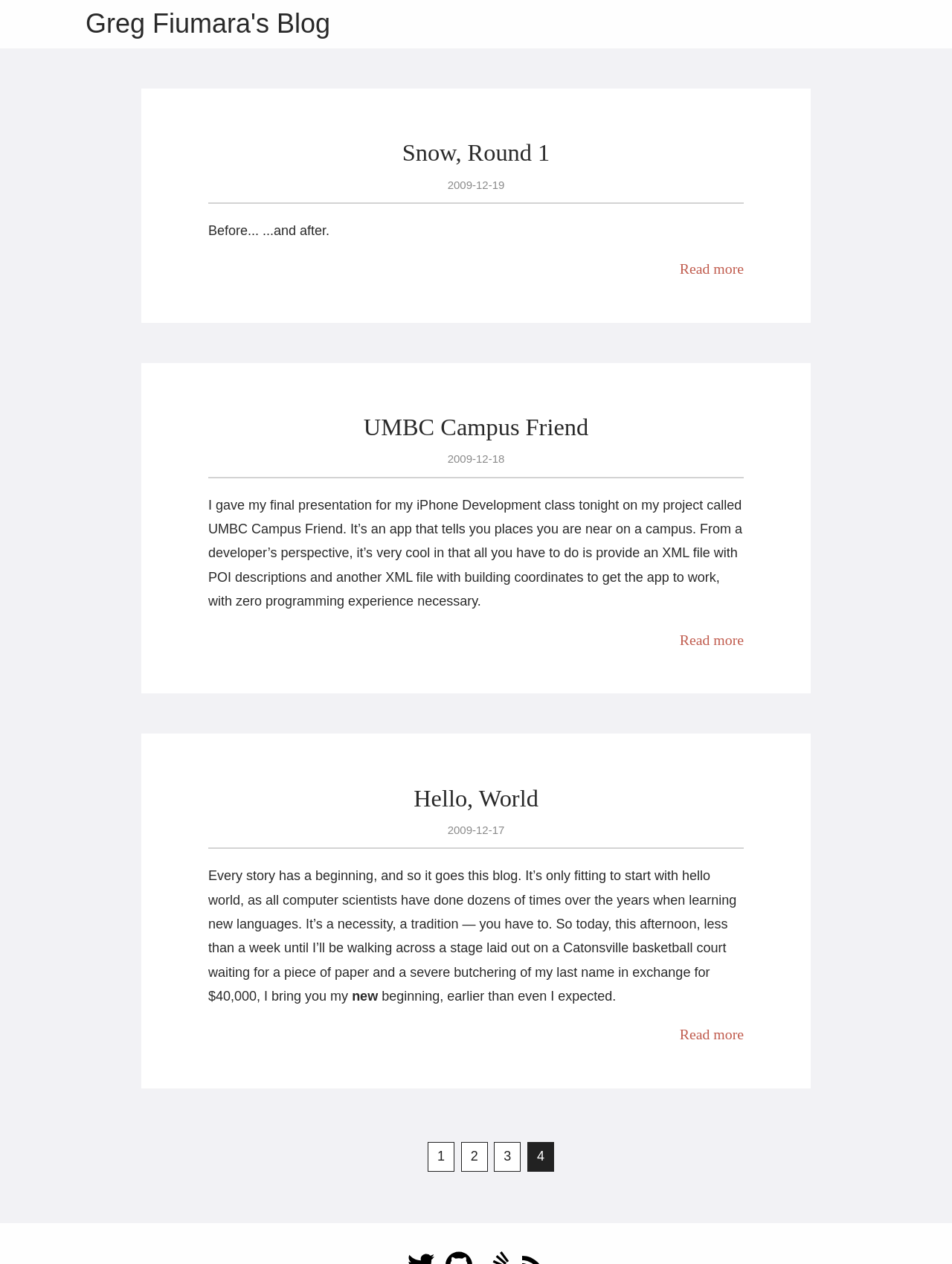Please predict the bounding box coordinates of the element's region where a click is necessary to complete the following instruction: "Click the 'Home' link". The coordinates should be represented by four float numbers between 0 and 1, i.e., [left, top, right, bottom].

None